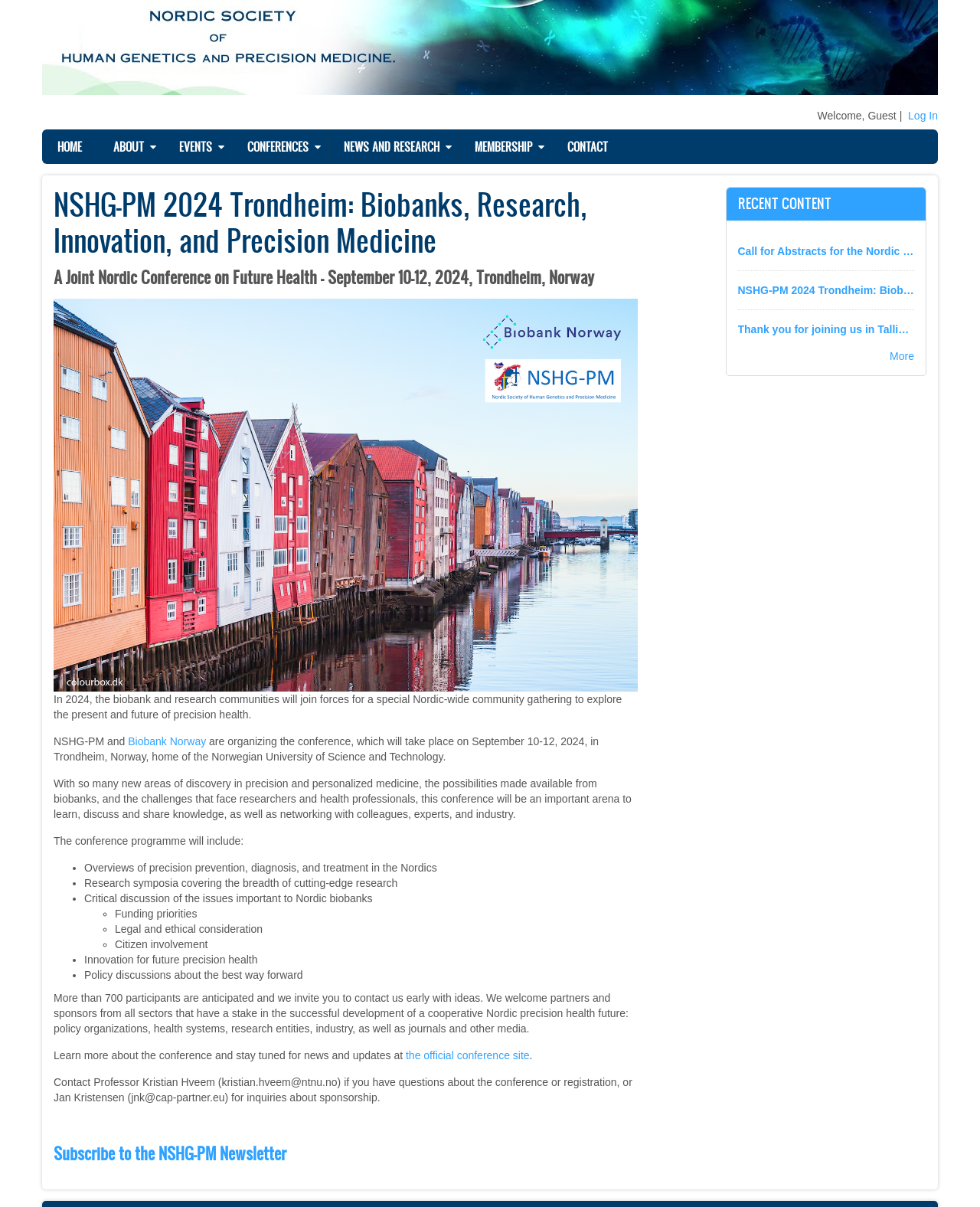What is the name of the society?
Based on the visual, give a brief answer using one word or a short phrase.

Nordic Society For Precision Medicine